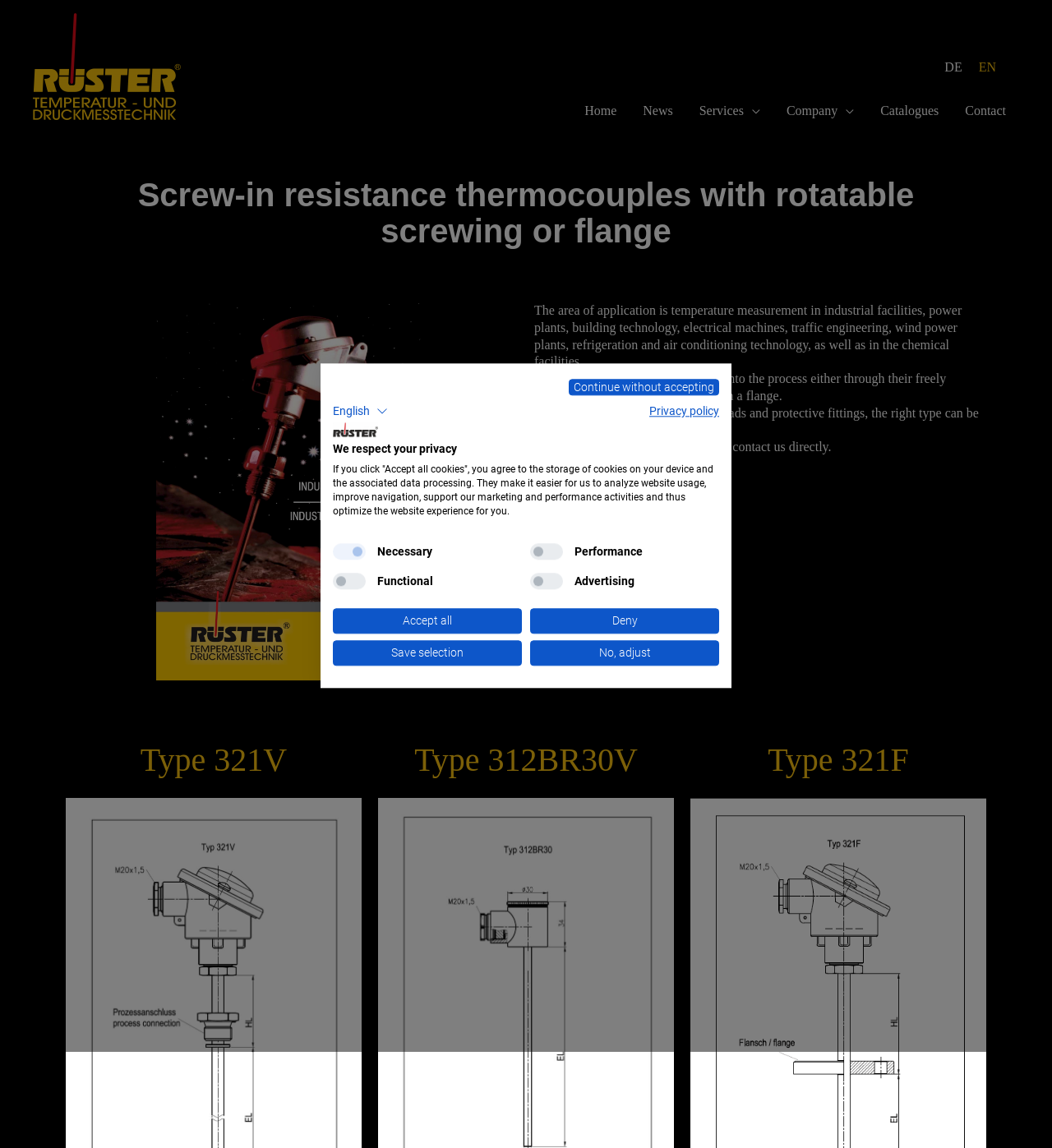Please determine the bounding box coordinates, formatted as (top-left x, top-left y, bottom-right x, bottom-right y), with all values as floating point numbers between 0 and 1. Identify the bounding box of the region described as: alt="Paul Rüster Logo"

[0.031, 0.011, 0.172, 0.105]